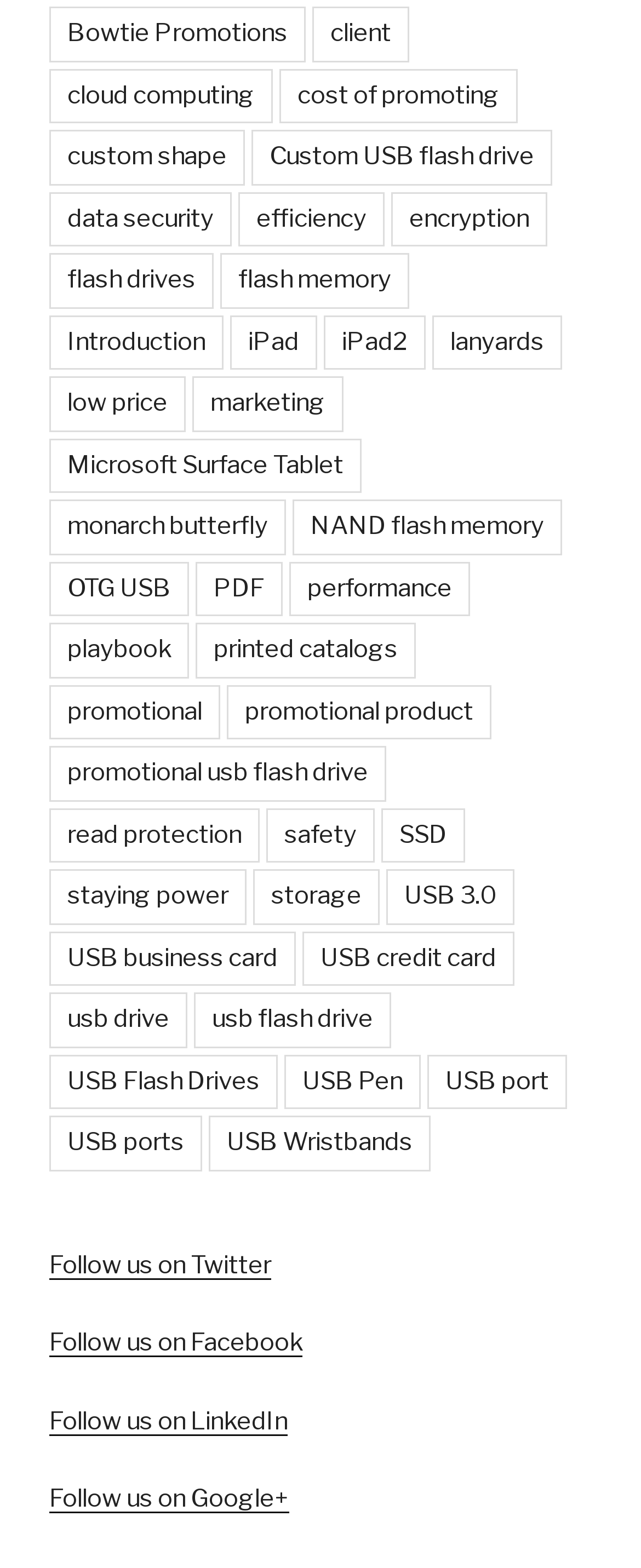Identify the bounding box coordinates of the area that should be clicked in order to complete the given instruction: "Click on 'Bowtie Promotions'". The bounding box coordinates should be four float numbers between 0 and 1, i.e., [left, top, right, bottom].

[0.077, 0.005, 0.477, 0.04]